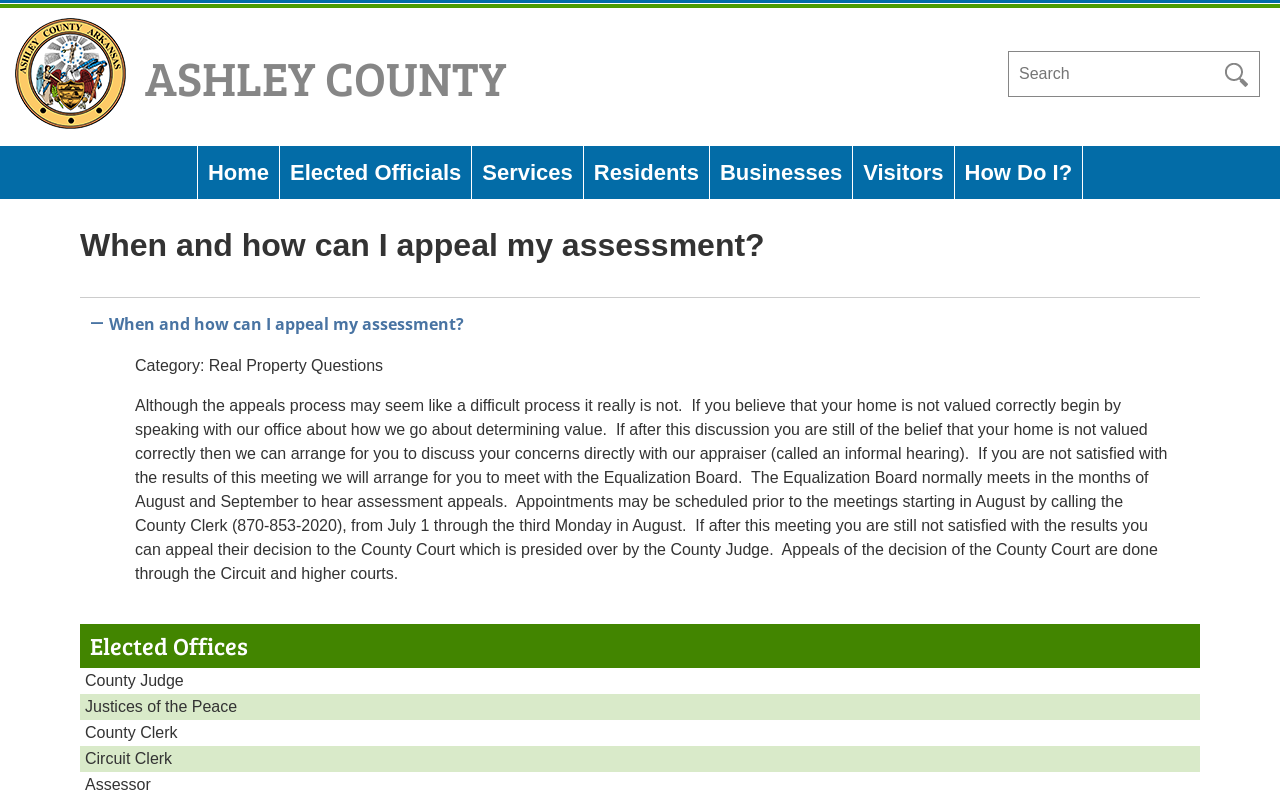Please reply to the following question using a single word or phrase: 
What is the purpose of the search bar?

To search the website